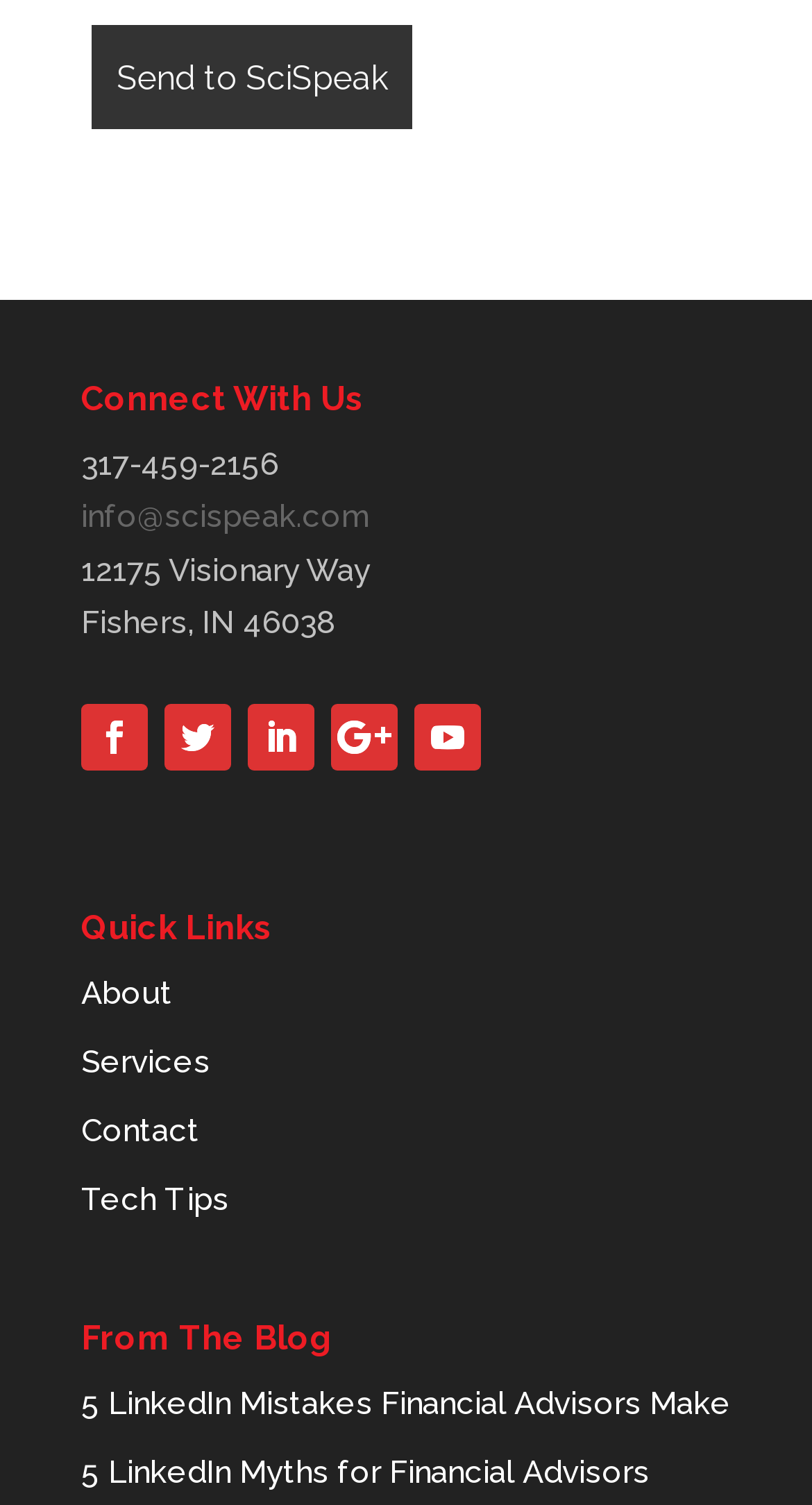What is the title of the latest blog post?
Provide a well-explained and detailed answer to the question.

I found the title of the latest blog post by looking at the 'From The Blog' section, where it is listed as '5 LinkedIn Mistakes Financial Advisors Make'.